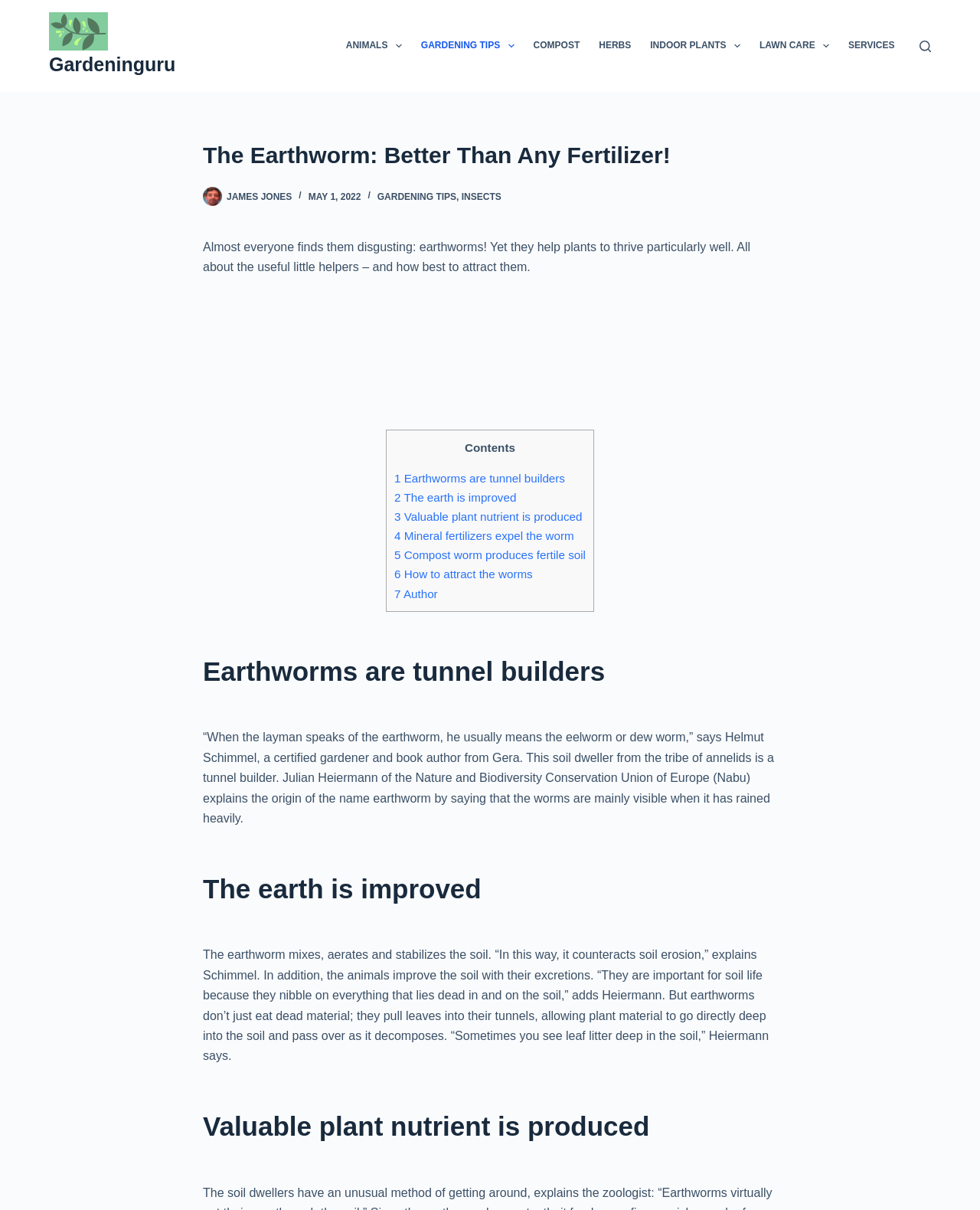What do earthworms eat?
Refer to the image and give a detailed response to the question.

The webpage states that earthworms eat dead material and leaves, which they pull into their tunnels, allowing plant material to go directly deep into the soil and pass over as it decomposes.